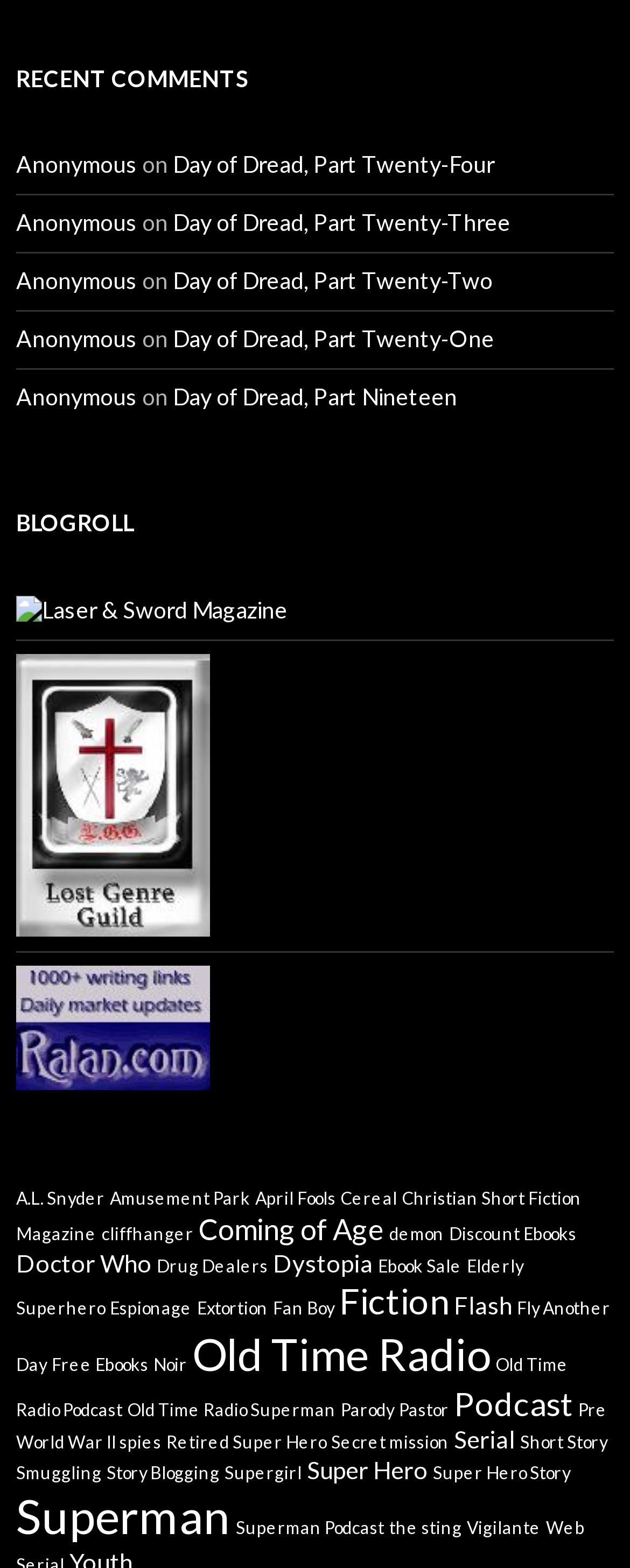Based on the element description Christian Short Fiction Magazine, identify the bounding box coordinates for the UI element. The coordinates should be in the format (top-left x, top-left y, bottom-right x, bottom-right y) and within the 0 to 1 range.

[0.026, 0.757, 0.923, 0.793]